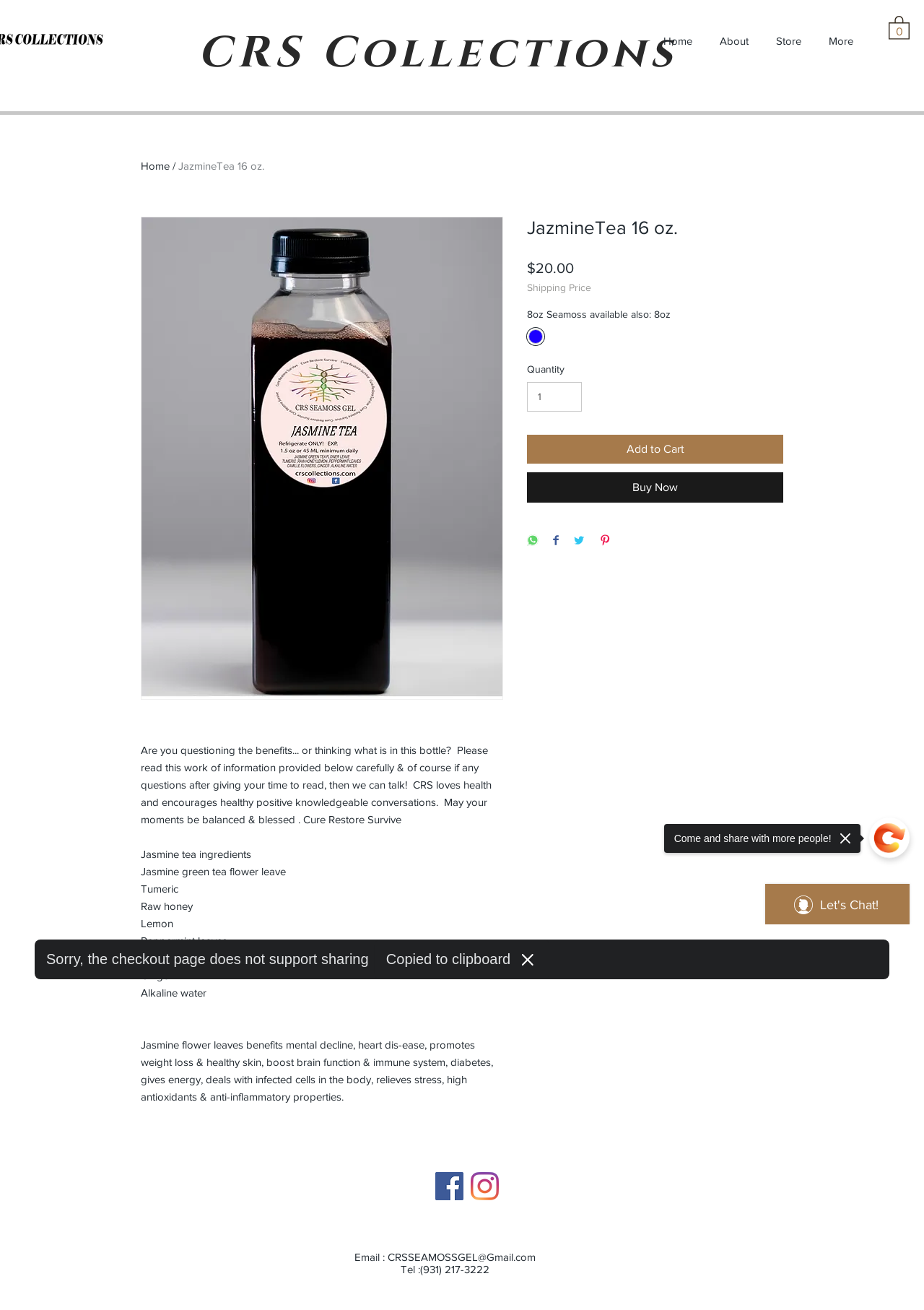Please locate the bounding box coordinates of the region I need to click to follow this instruction: "Click the 'About' link".

[0.767, 0.014, 0.828, 0.049]